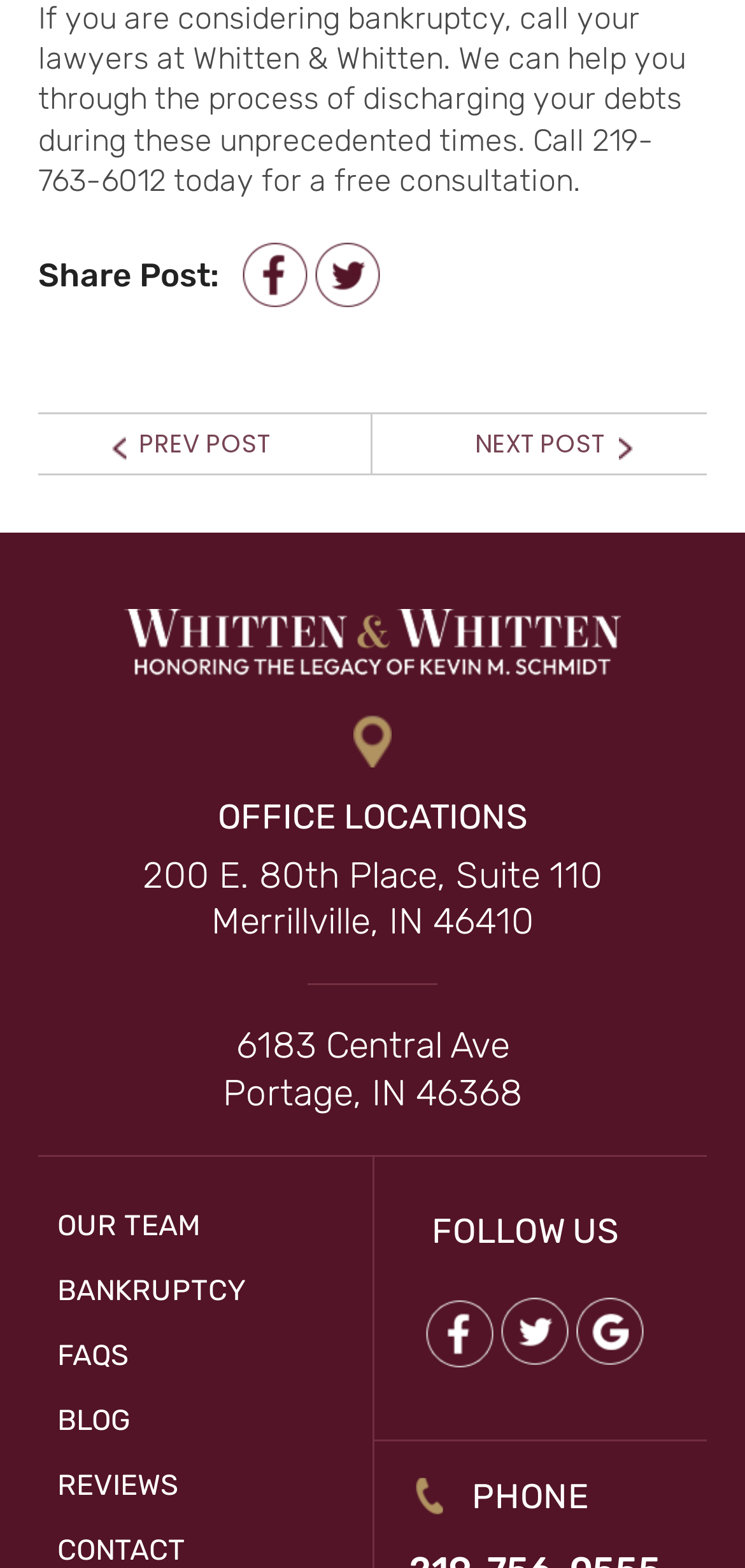What is the last link in the 'OUR TEAM' section? Based on the image, give a response in one word or a short phrase.

REVIEWS